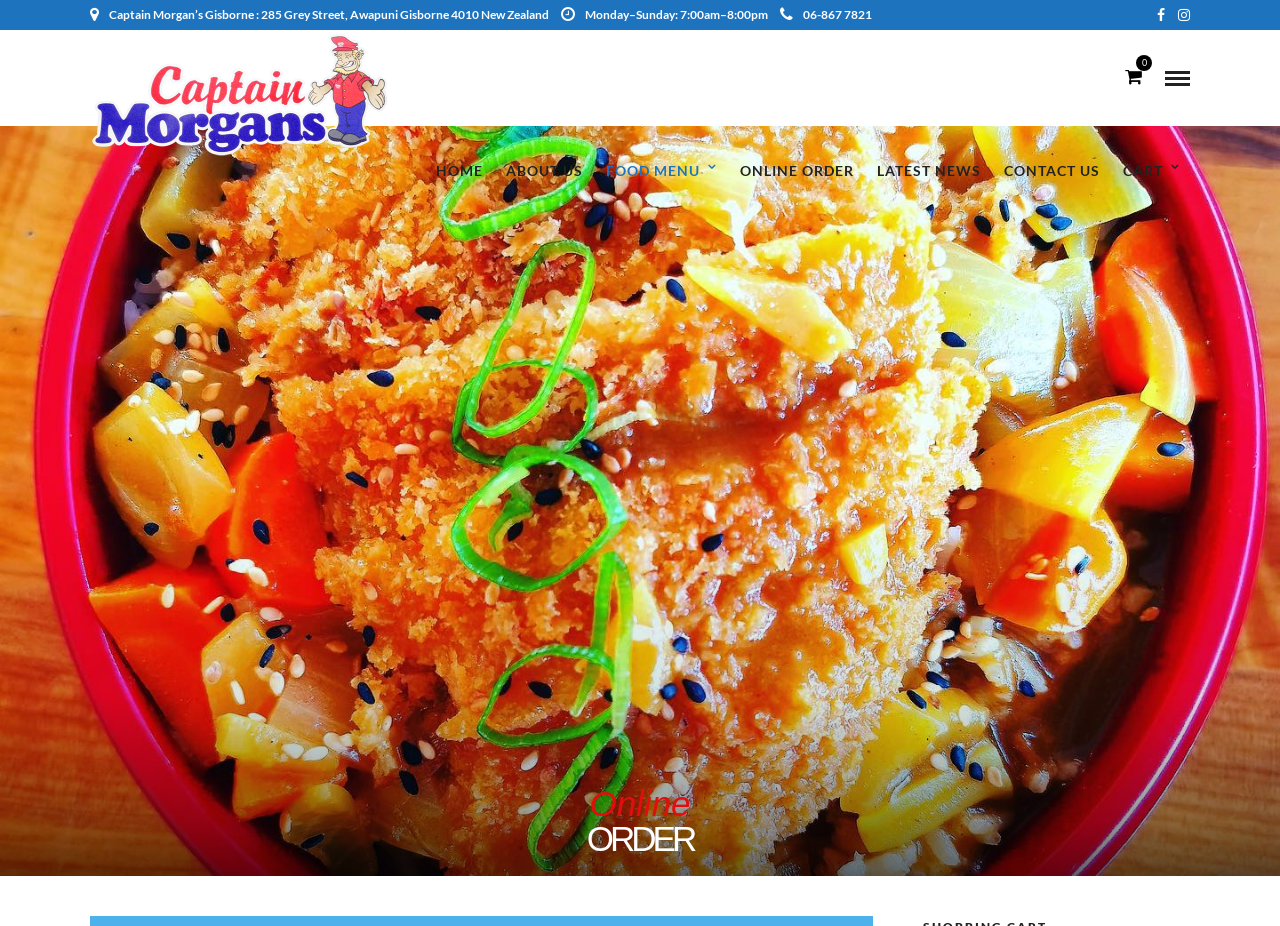What are the operating hours of Captain Morgan’s Gisborne?
Give a one-word or short-phrase answer derived from the screenshot.

7:00am–8:00pm